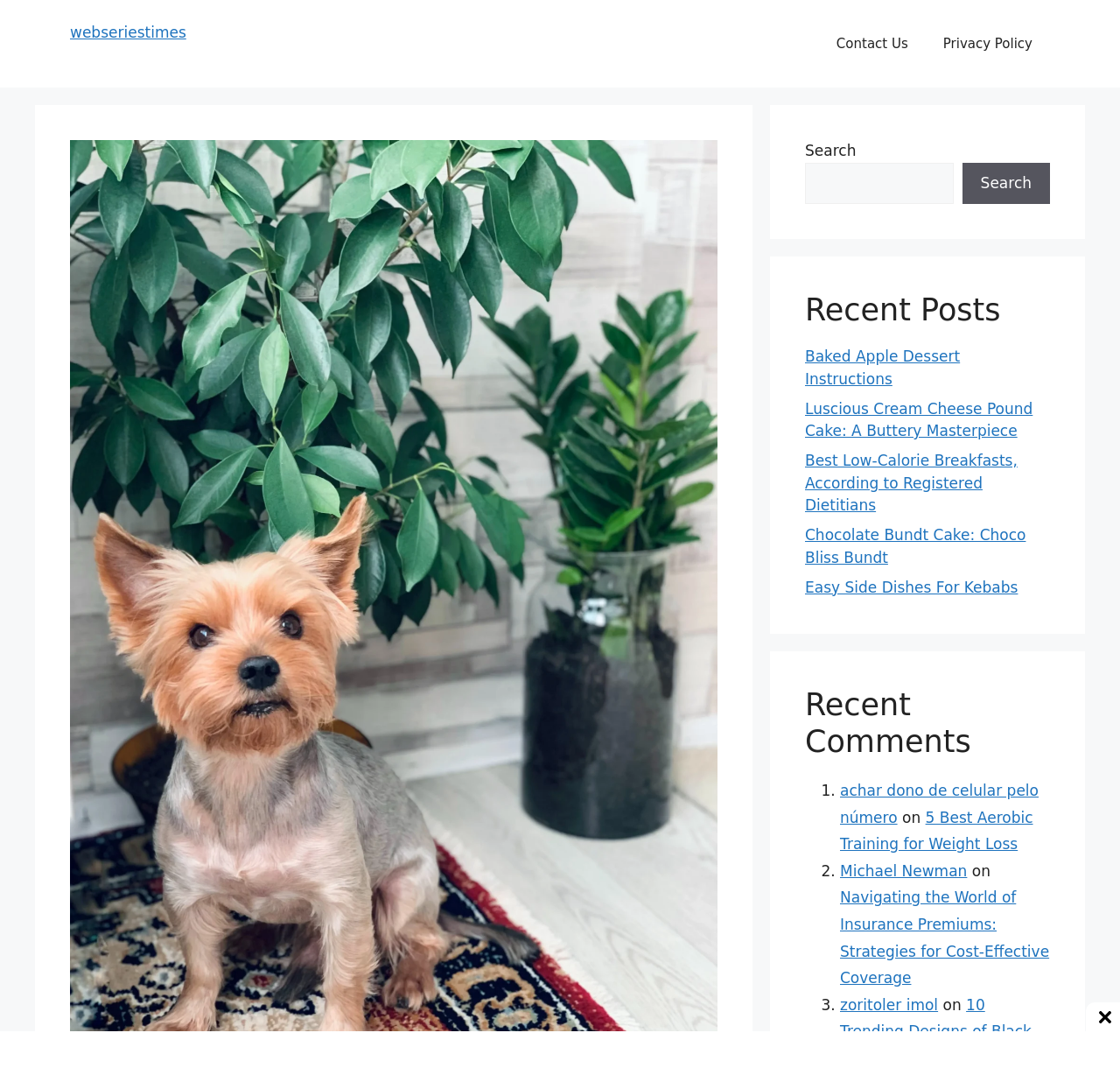Determine the main heading text of the webpage.

Exploring the 7 Delightful Types of Yorkie Breeds